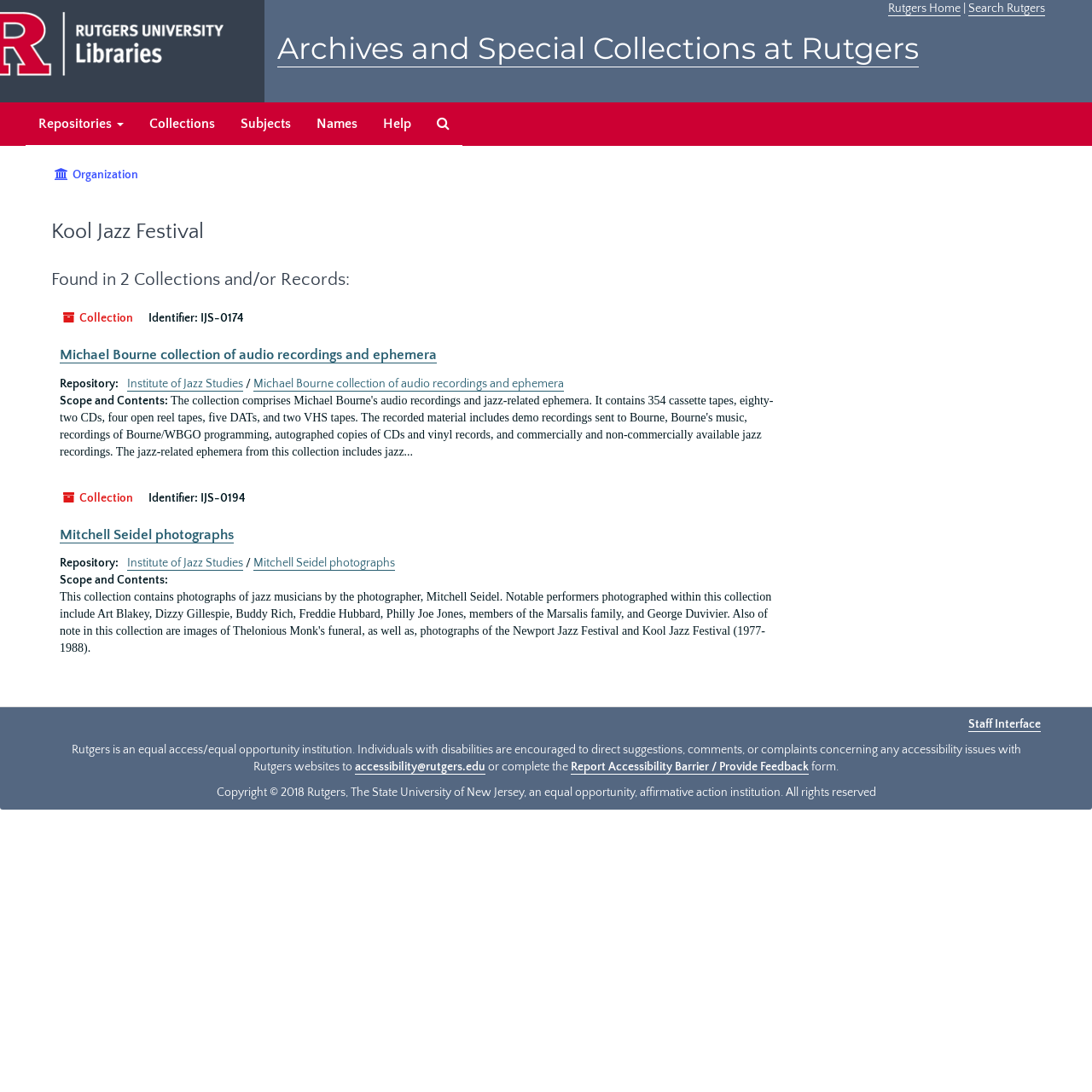Bounding box coordinates are specified in the format (top-left x, top-left y, bottom-right x, bottom-right y). All values are floating point numbers bounded between 0 and 1. Please provide the bounding box coordinate of the region this sentence describes: Search The Archives

[0.388, 0.094, 0.423, 0.134]